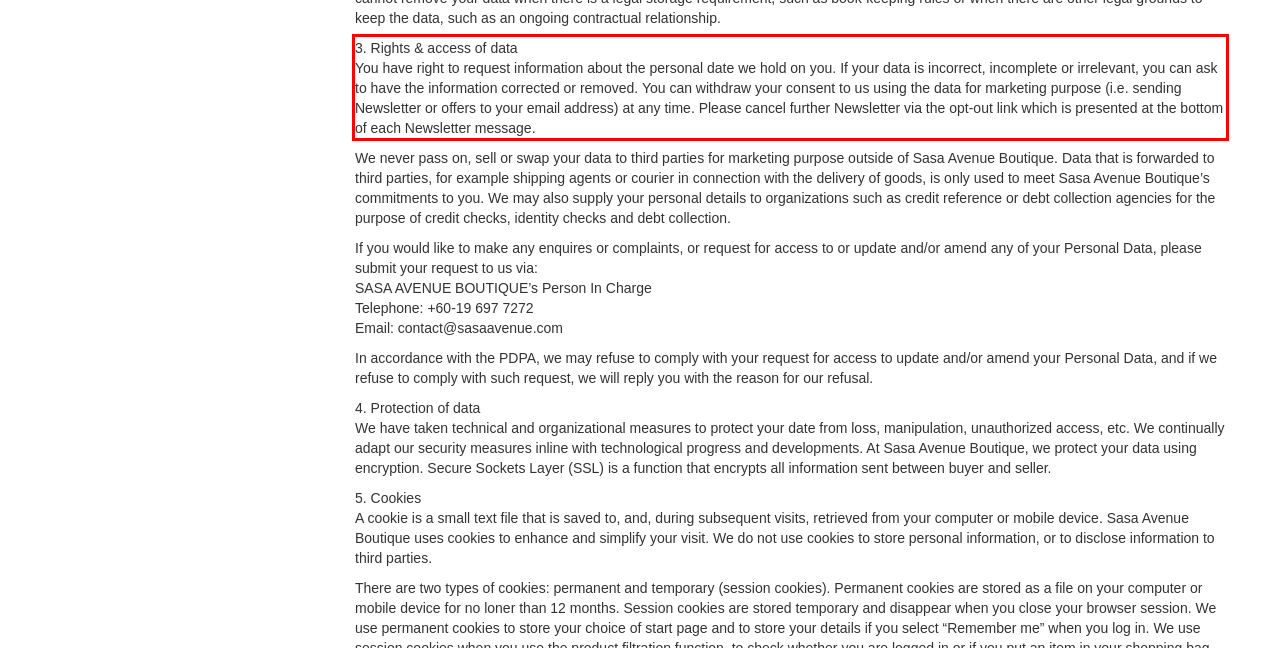Locate the red bounding box in the provided webpage screenshot and use OCR to determine the text content inside it.

3. Rights & access of data You have right to request information about the personal date we hold on you. If your data is incorrect, incomplete or irrelevant, you can ask to have the information corrected or removed. You can withdraw your consent to us using the data for marketing purpose (i.e. sending Newsletter or offers to your email address) at any time. Please cancel further Newsletter via the opt-out link which is presented at the bottom of each Newsletter message.